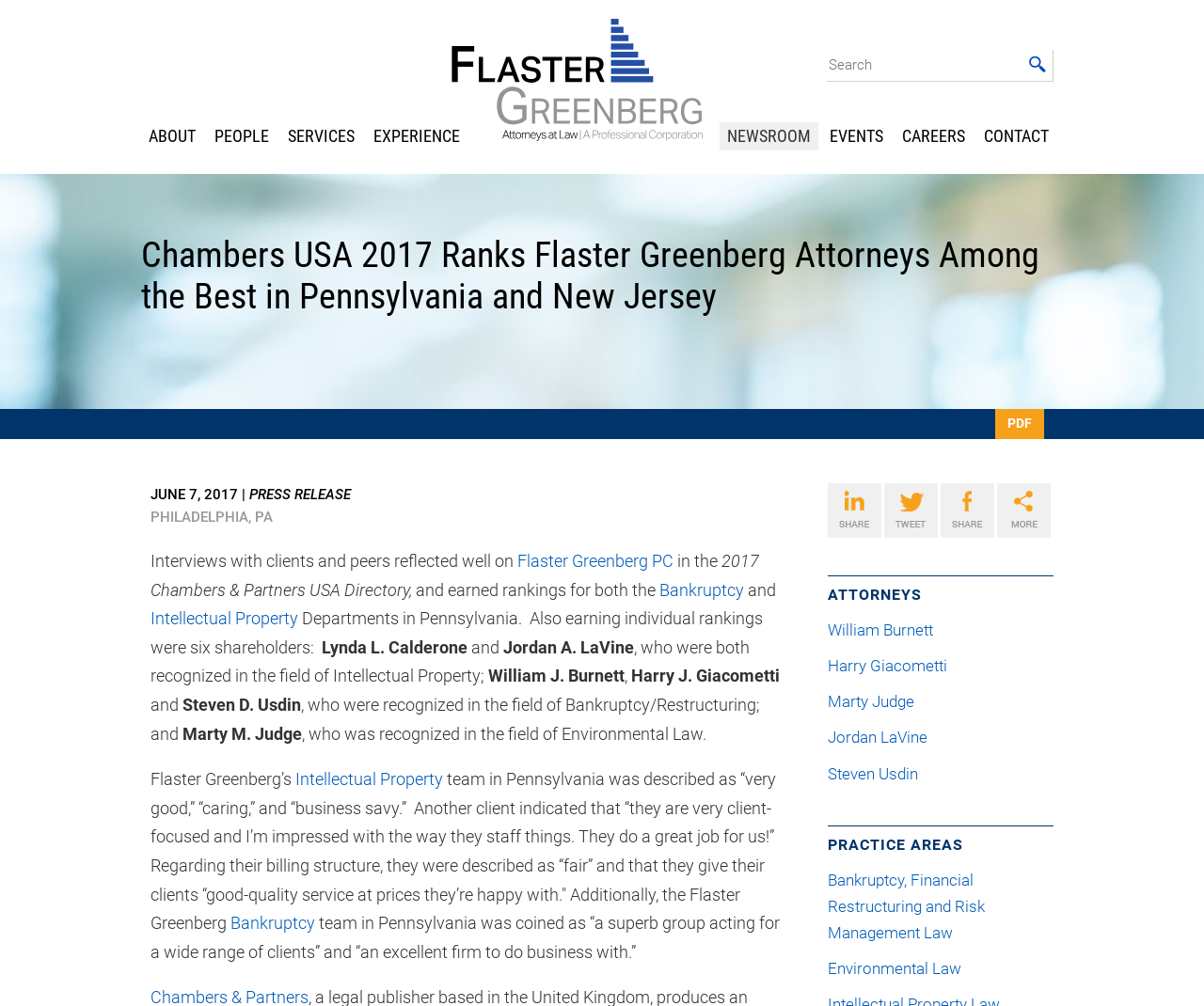Please identify the bounding box coordinates of where to click in order to follow the instruction: "Check LinkedIn".

[0.688, 0.48, 0.732, 0.535]